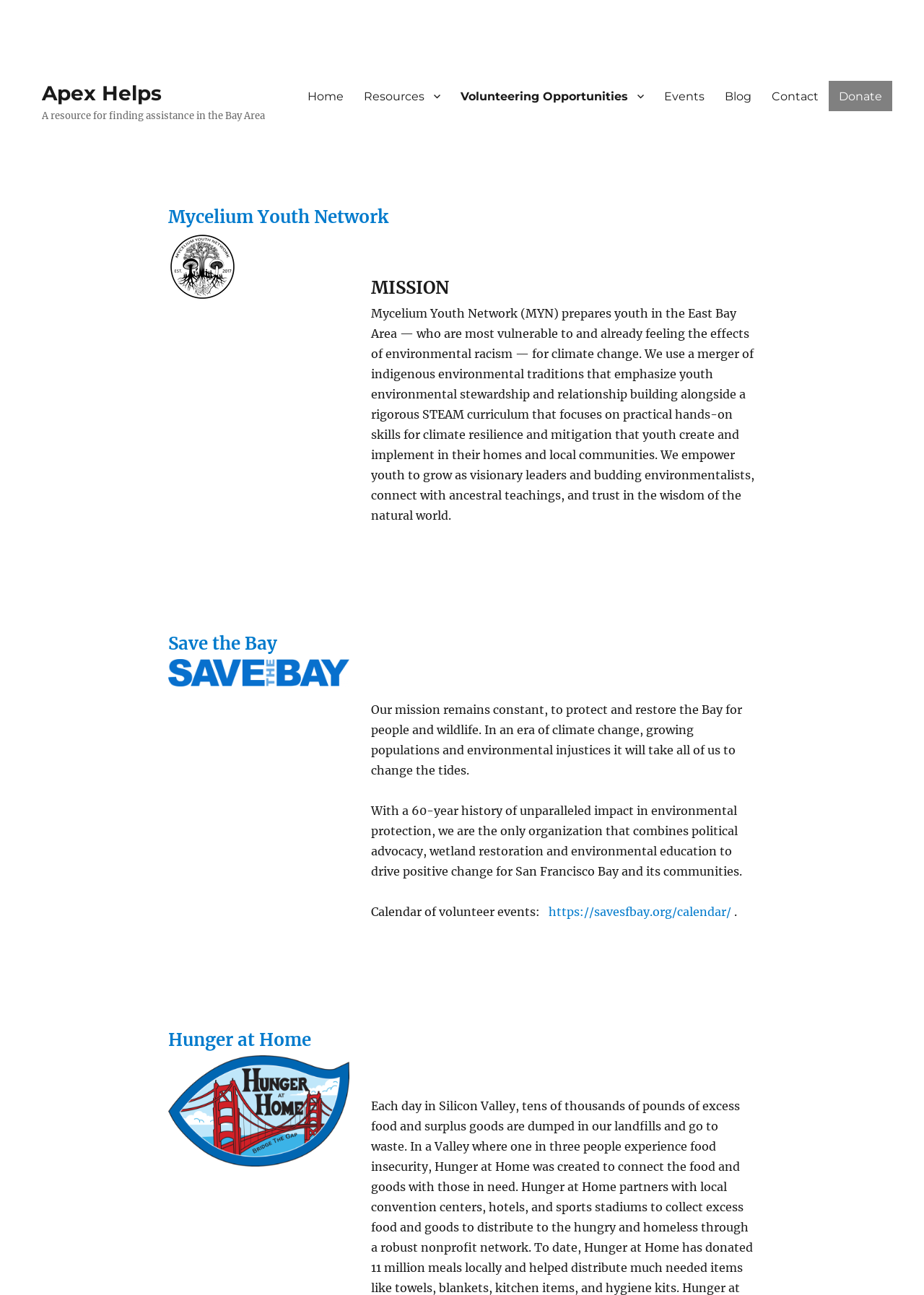Please find the bounding box coordinates of the clickable region needed to complete the following instruction: "Learn about 'Hunger at Home'". The bounding box coordinates must consist of four float numbers between 0 and 1, i.e., [left, top, right, bottom].

[0.182, 0.792, 0.818, 0.815]